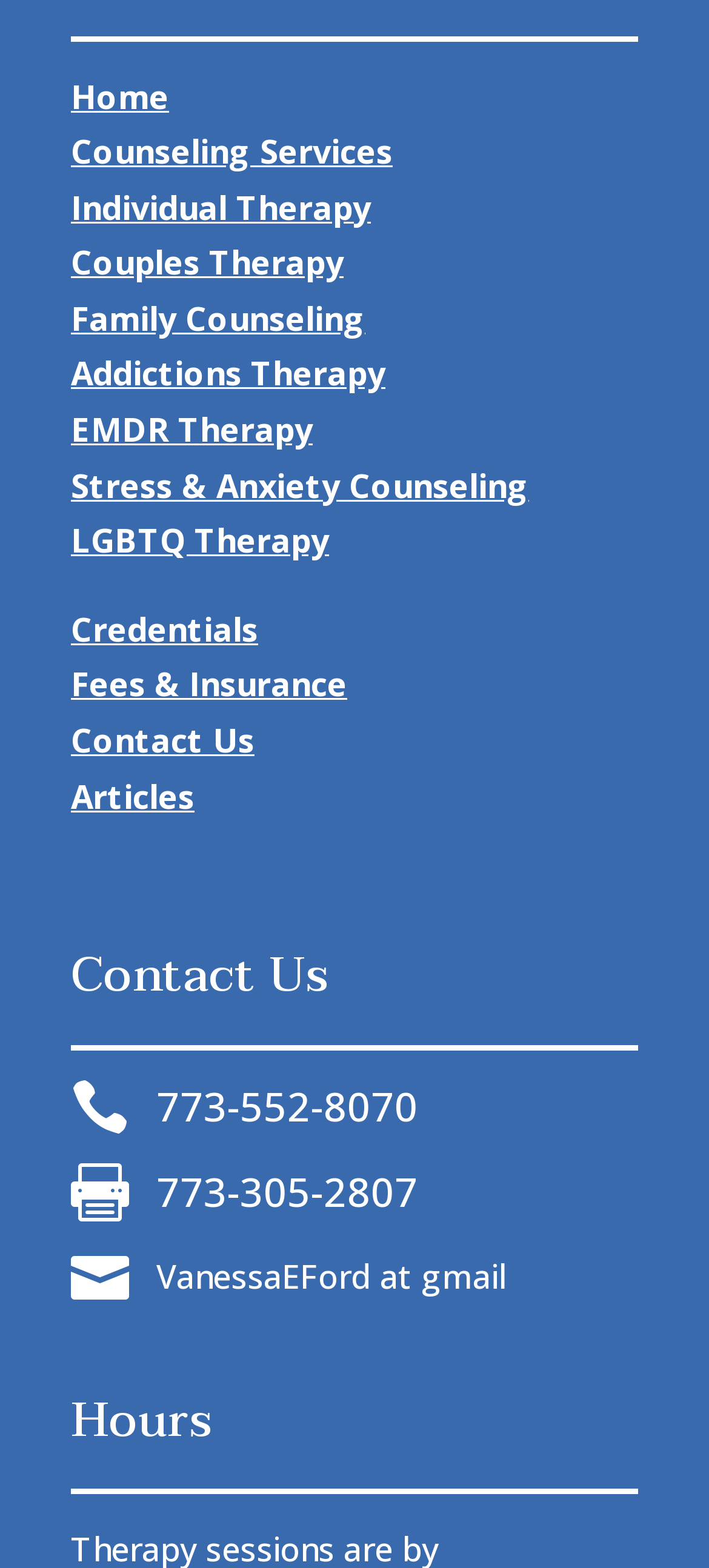What is the last link in the navigation menu?
Use the information from the image to give a detailed answer to the question.

The last link in the navigation menu is 'Articles' which is the tenth link from the top with a bounding box of [0.1, 0.493, 0.274, 0.521].